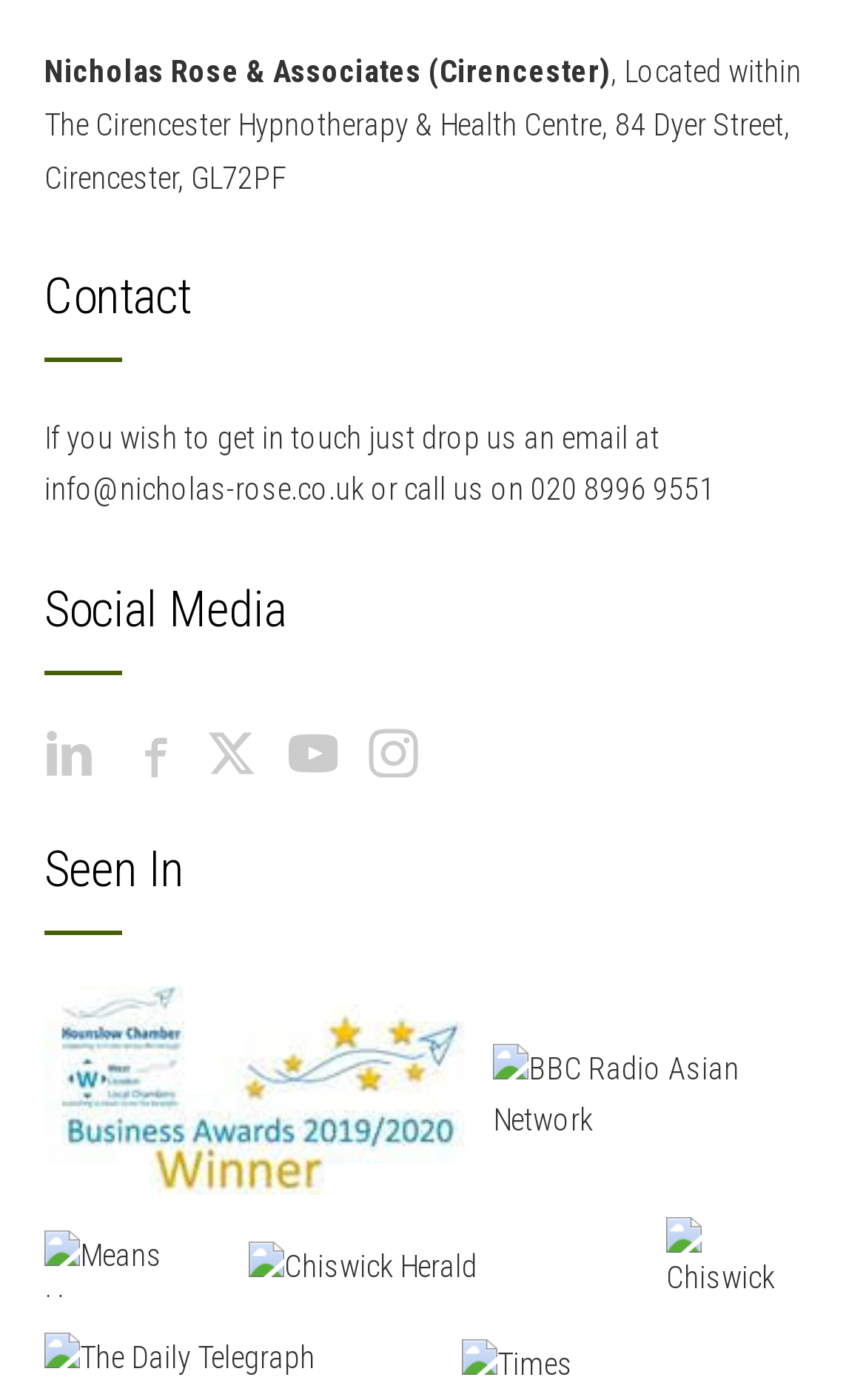What is the email address to contact?
Can you provide a detailed and comprehensive answer to the question?

The email address can be found in the link element 'info@nicholas-rose.co.uk' which is mentioned as the contact email.